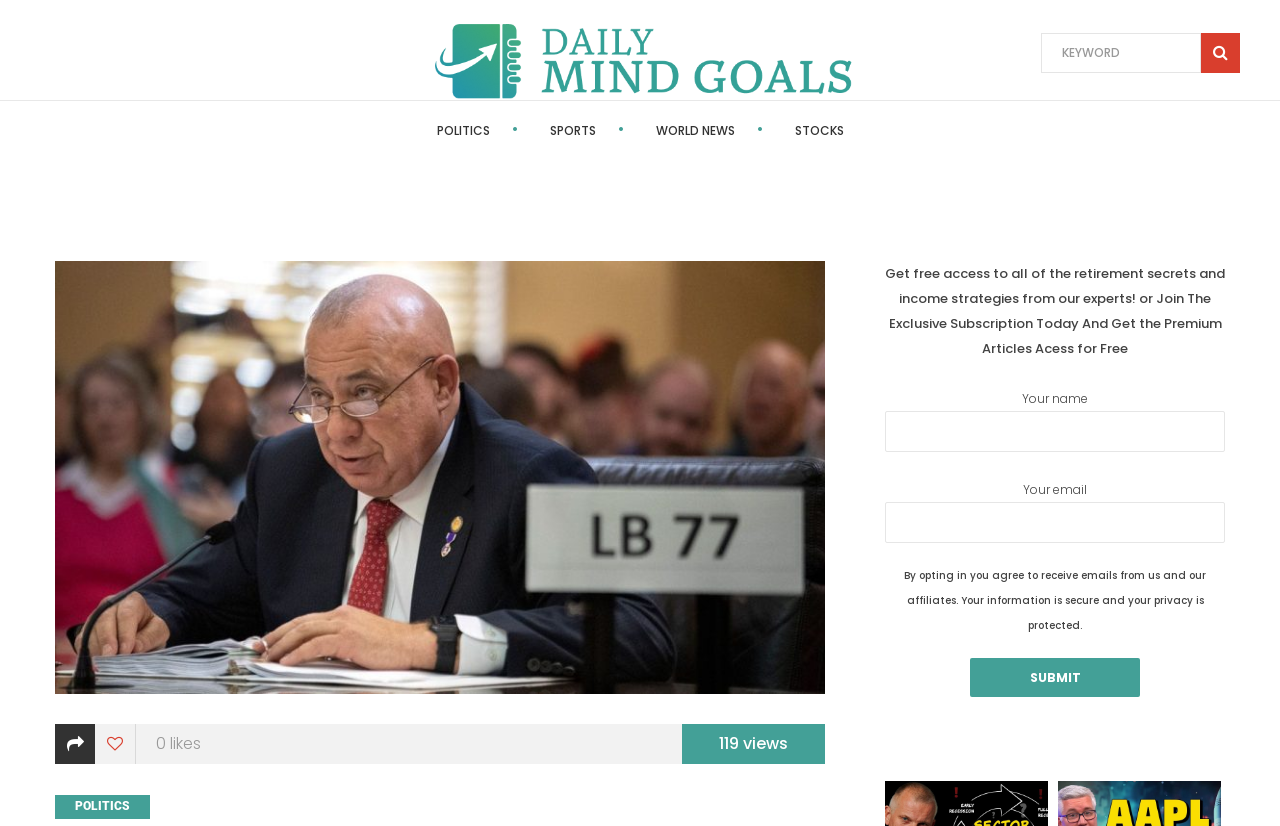What is the purpose of the textbox?
Please respond to the question with a detailed and well-explained answer.

There are two textboxes, one labeled 'Your name' and the other labeled 'Your email', both of which are required fields. This suggests that the textboxes are for users to input their name and email address, likely to receive exclusive access to premium articles.